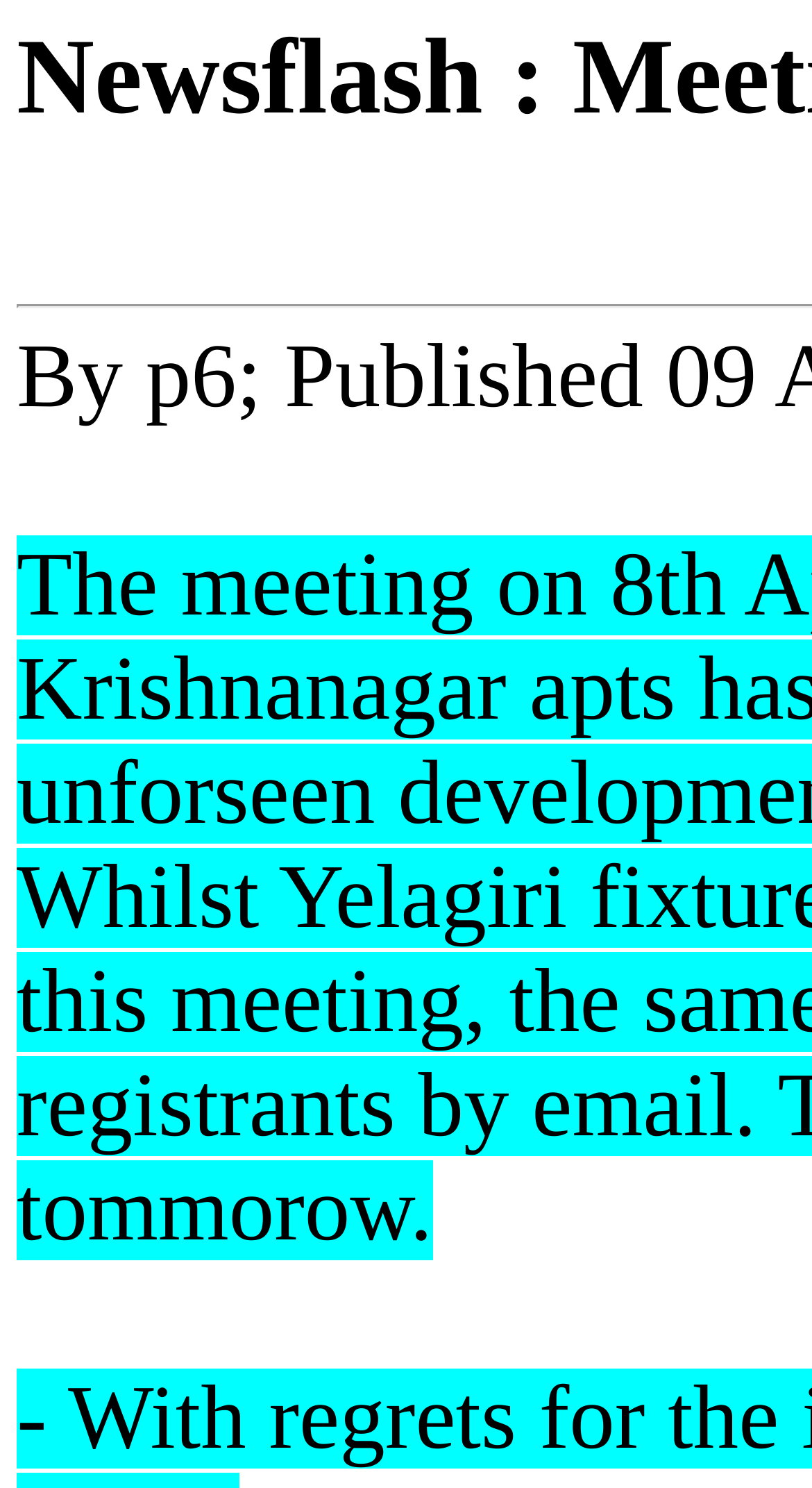What is the main heading of this webpage? Please extract and provide it.

Newsflash : Meeting called off